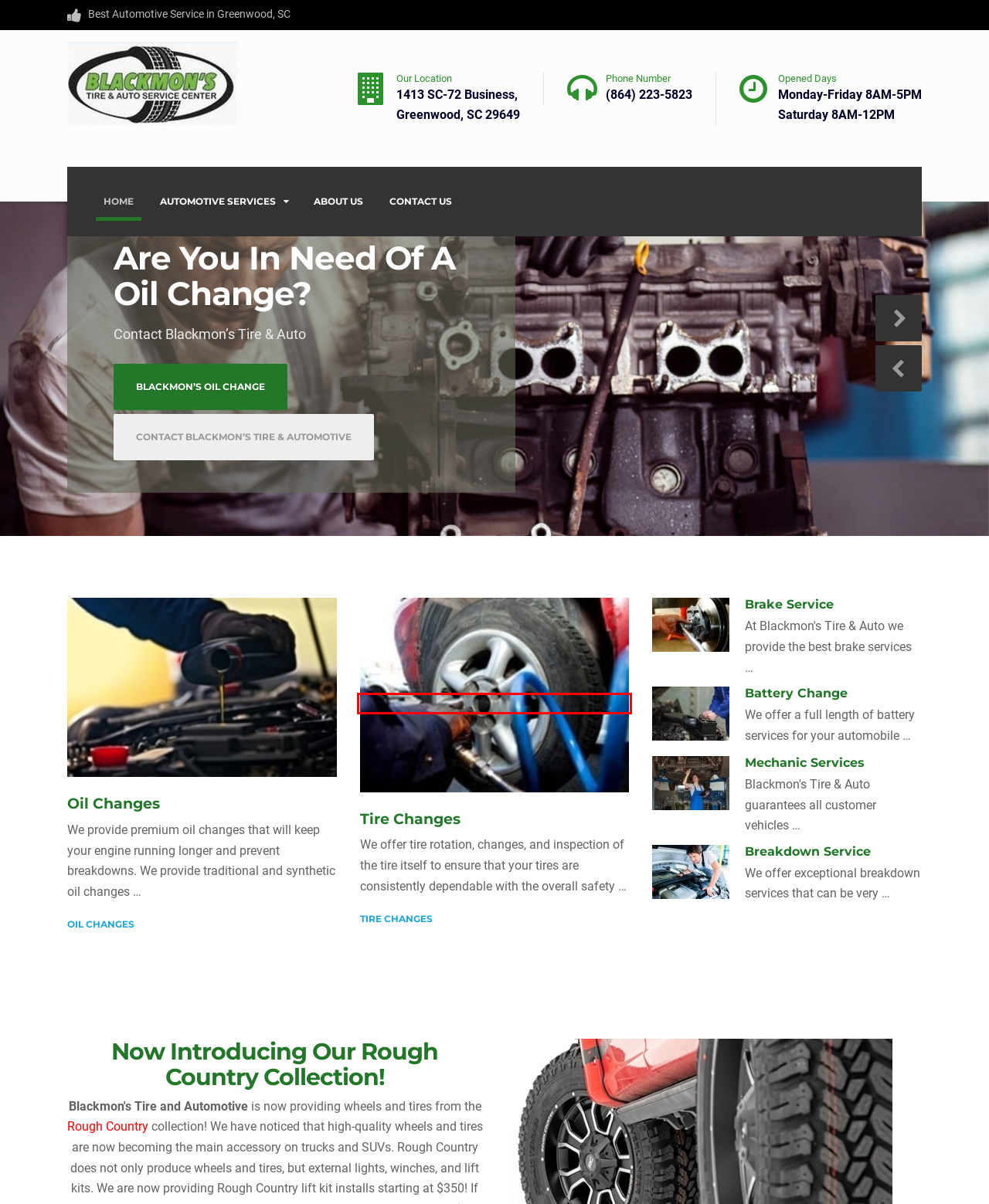You are provided a screenshot of a webpage featuring a red bounding box around a UI element. Choose the webpage description that most accurately represents the new webpage after clicking the element within the red bounding box. Here are the candidates:
A. Automotive Services
B. Tire Changes
C. About Blackmon's Tire and Auto
D. Breakdown Service
E. Lift Kits & Truck Accessories | Rough Country
F. Battery Change
G. Brake Service
H. Contact Blackmon's Tire and Auto

B